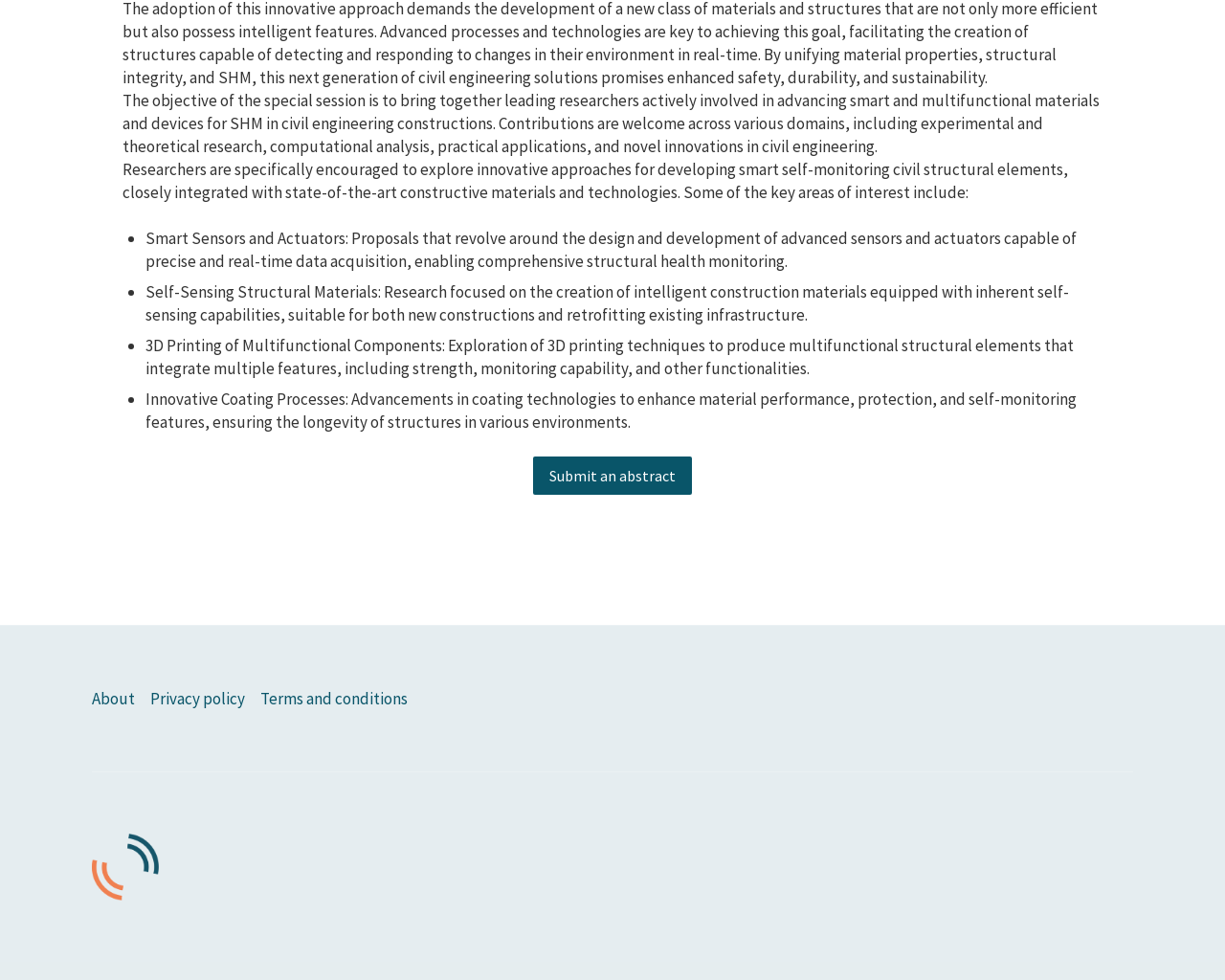Given the following UI element description: "Conference Management and Ticketing Software", find the bounding box coordinates in the webpage screenshot.

[0.075, 0.869, 0.13, 0.937]